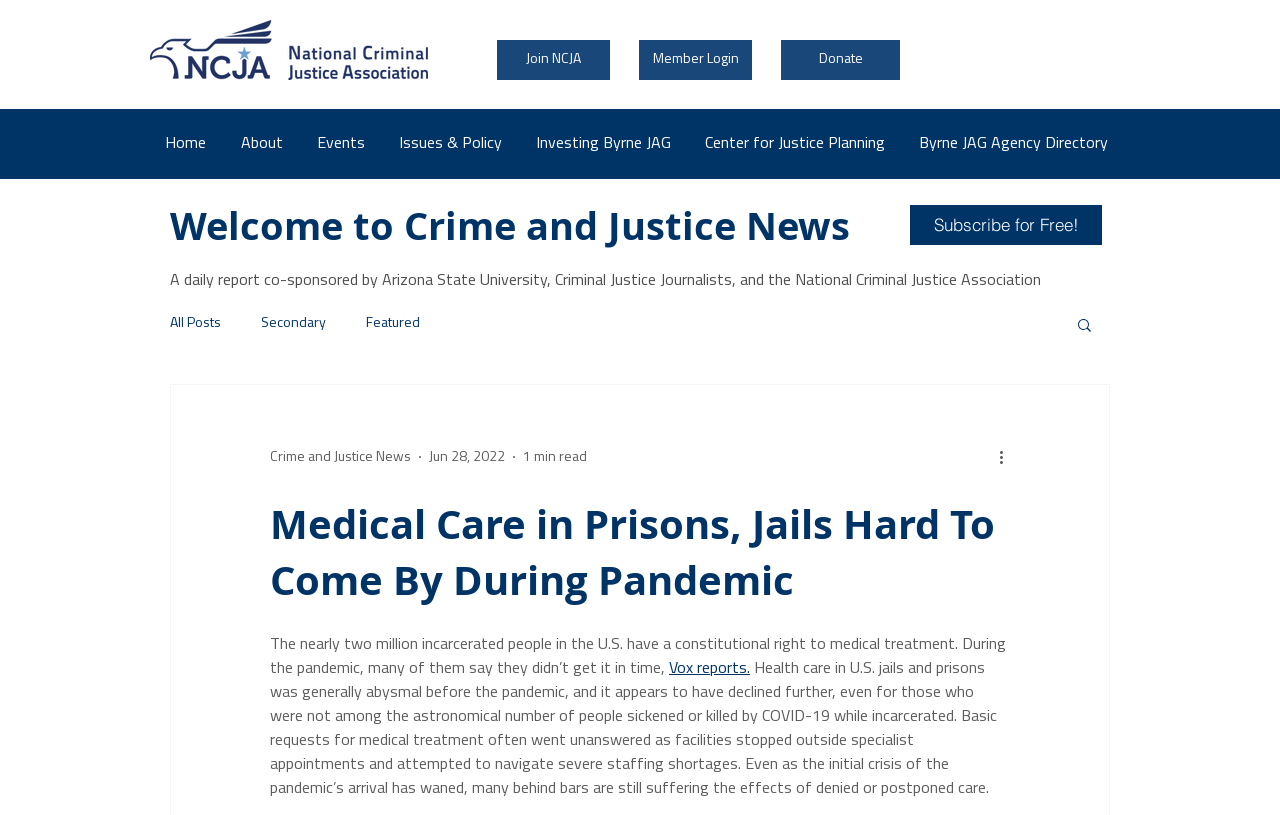Please identify the bounding box coordinates of the region to click in order to complete the given instruction: "download comic 8 casino king indowebster". The coordinates should be four float numbers between 0 and 1, i.e., [left, top, right, bottom].

None